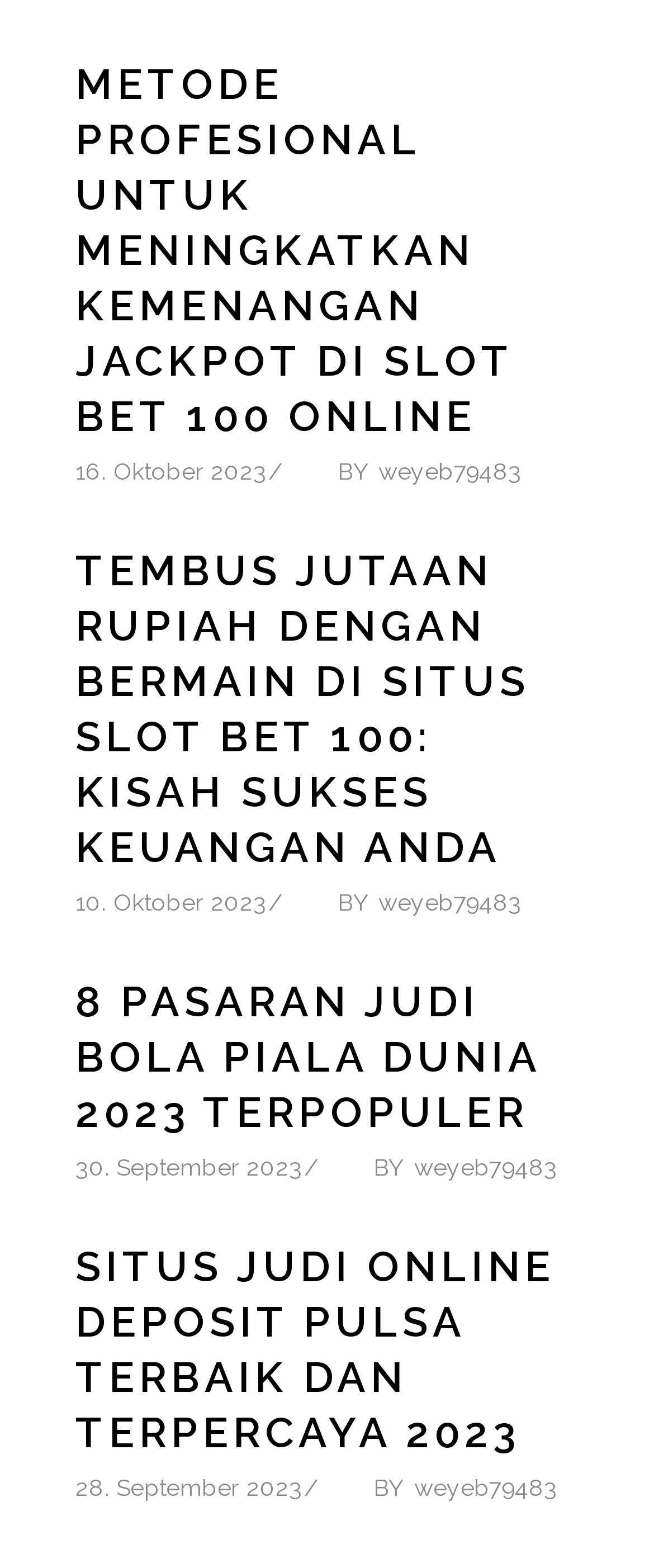Based on the visual content of the image, answer the question thoroughly: How many links are on this webpage?

I counted the number of links on the webpage, including the links to the articles and the links to the author's name, and there are a total of 9 links.